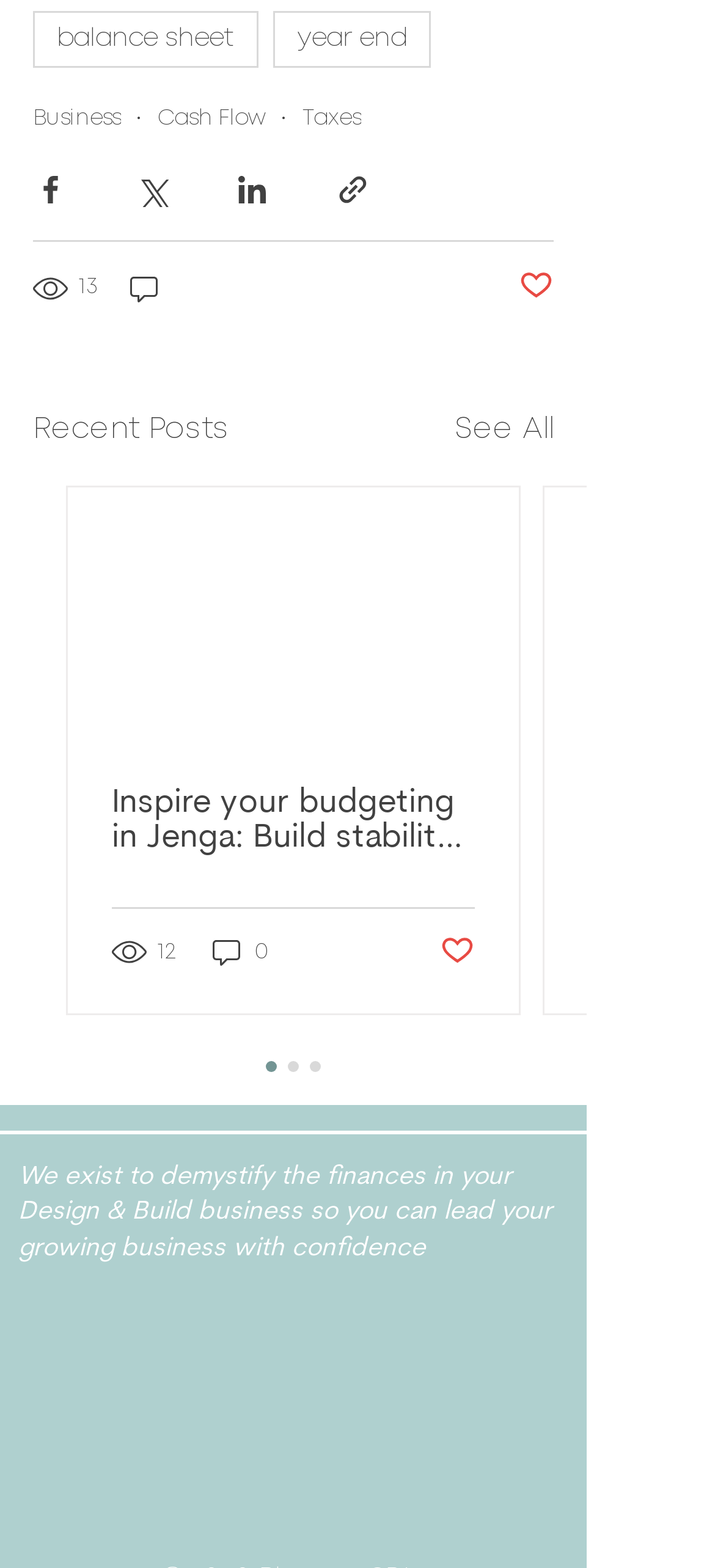Please examine the image and provide a detailed answer to the question: What is the category of the 'Recent Posts' section?

The 'Recent Posts' section appears to be a list of blog posts, as it contains links to individual posts with titles and view counts. This is a common feature on webpages that publish articles or blog posts.